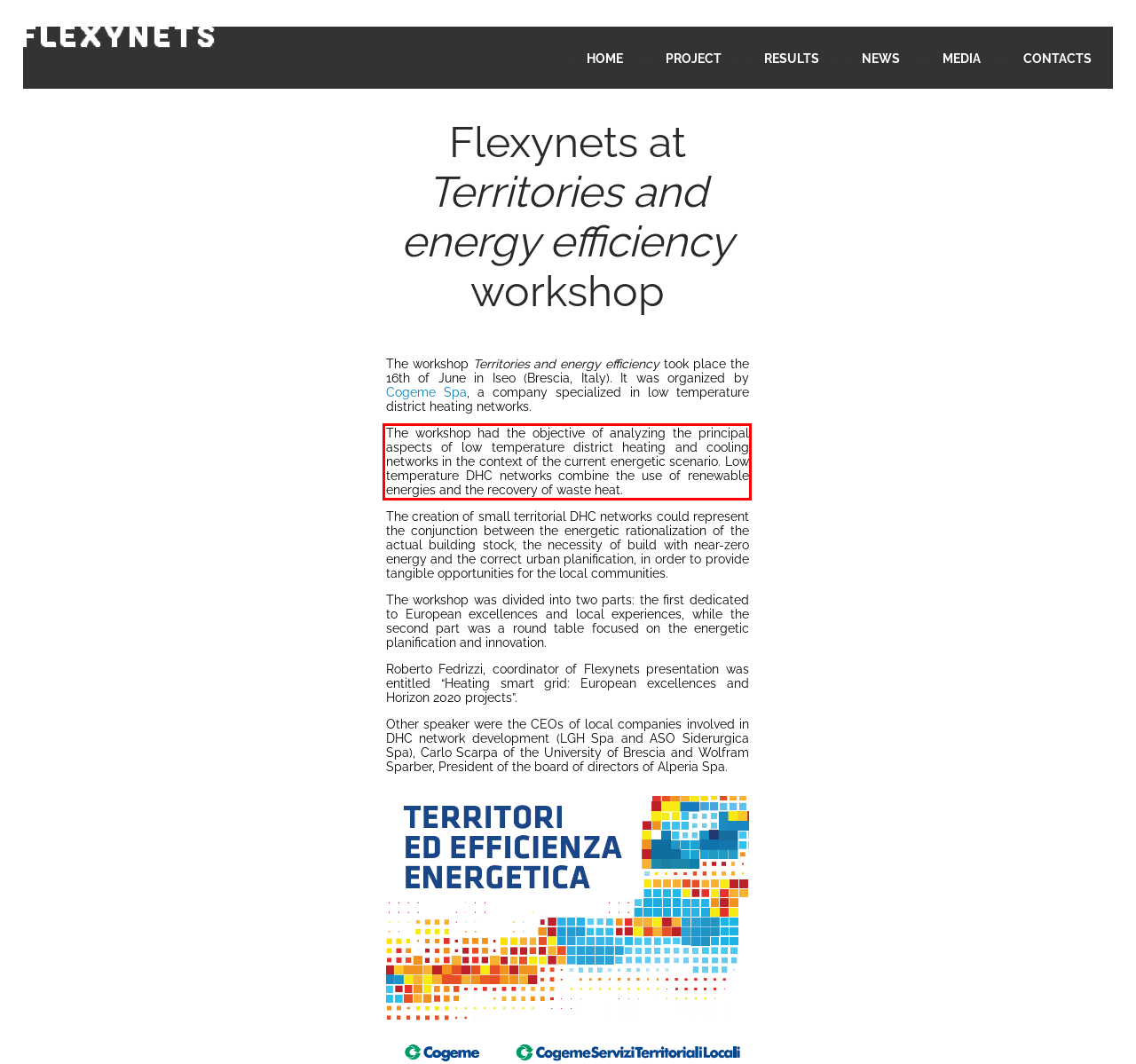Observe the screenshot of the webpage that includes a red rectangle bounding box. Conduct OCR on the content inside this red bounding box and generate the text.

The workshop had the objective of analyzing the principal aspects of low temperature district heating and cooling networks in the context of the current energetic scenario. Low temperature DHC networks combine the use of renewable energies and the recovery of waste heat.